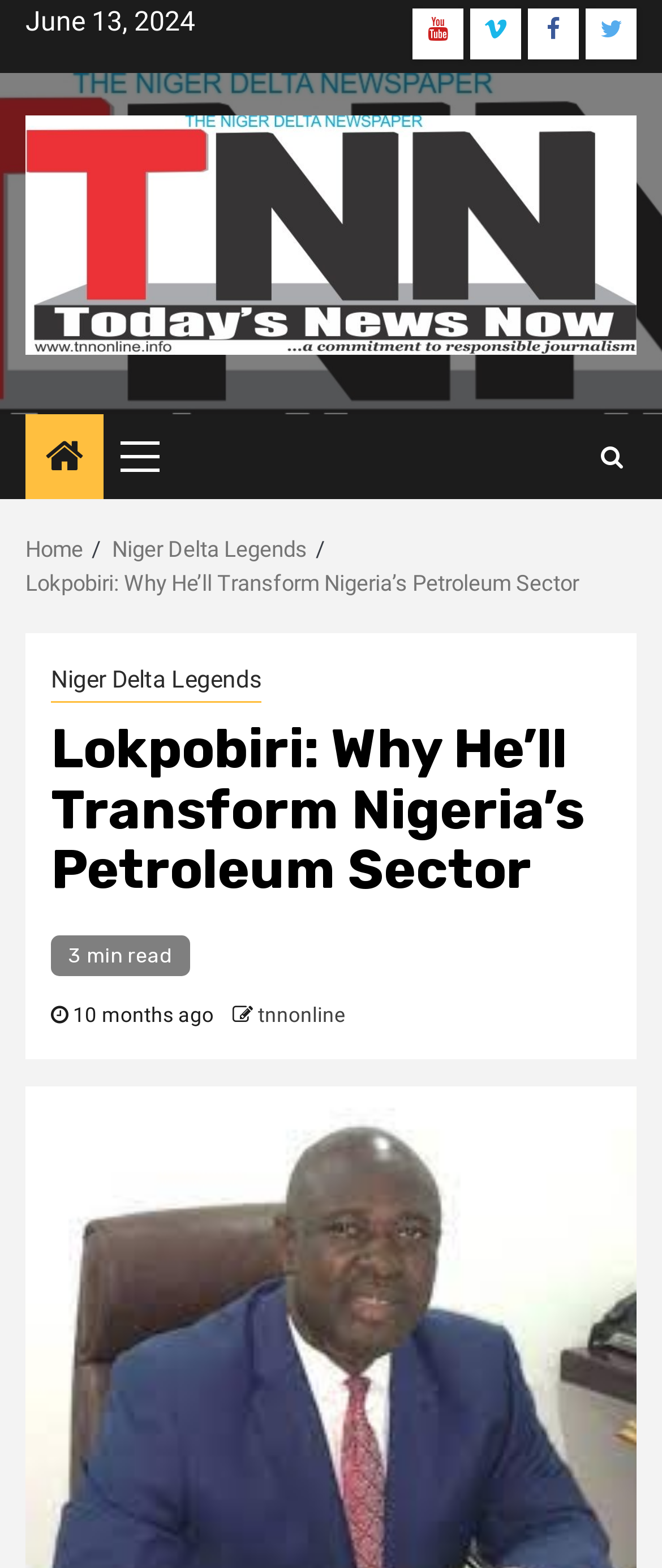Indicate the bounding box coordinates of the element that needs to be clicked to satisfy the following instruction: "Go to Niger Delta Legends page". The coordinates should be four float numbers between 0 and 1, i.e., [left, top, right, bottom].

[0.169, 0.343, 0.464, 0.359]